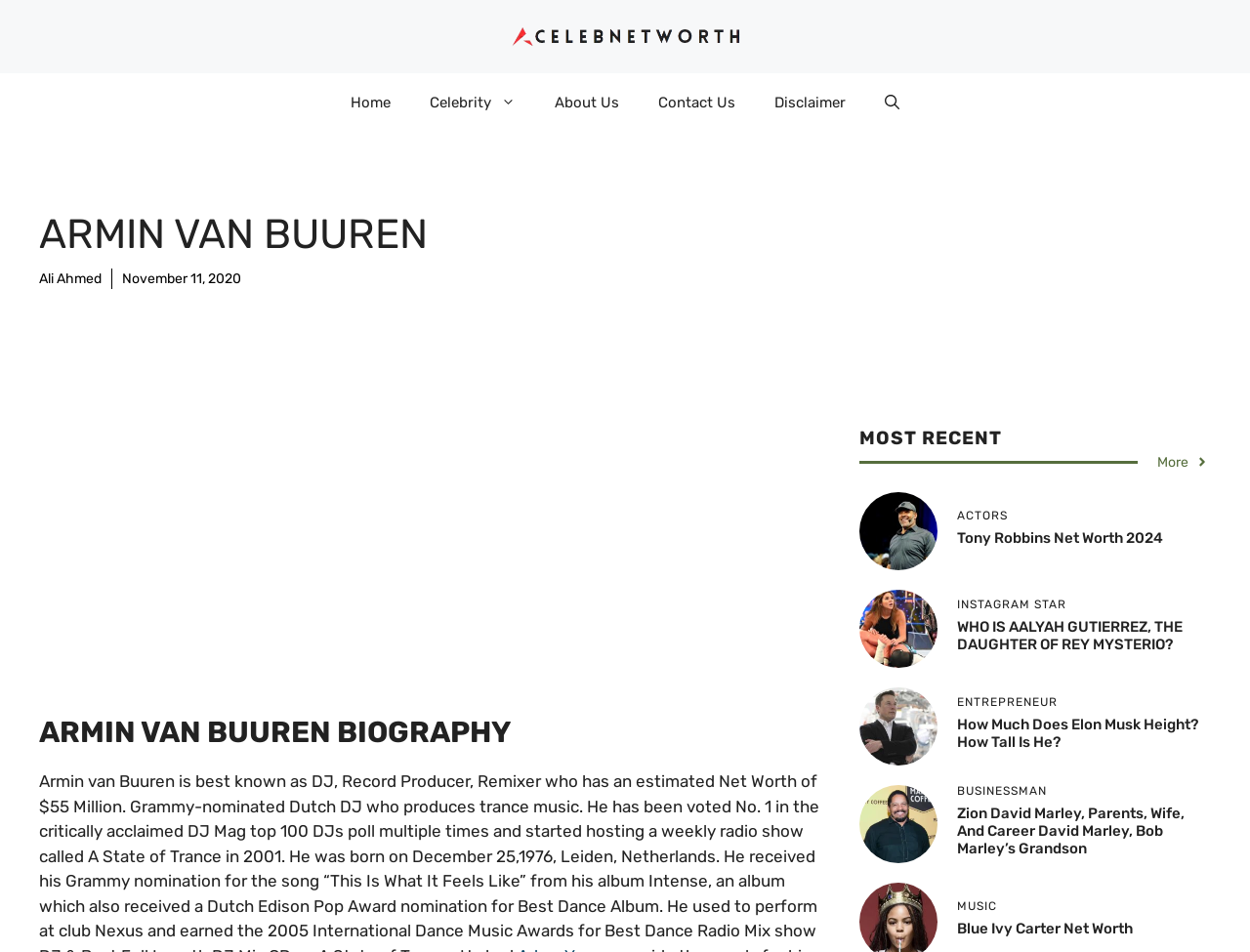What categories of celebrities are listed on this webpage?
Using the visual information from the image, give a one-word or short-phrase answer.

Actors, Instagram Star, Entrepreneur, Businessman, Music